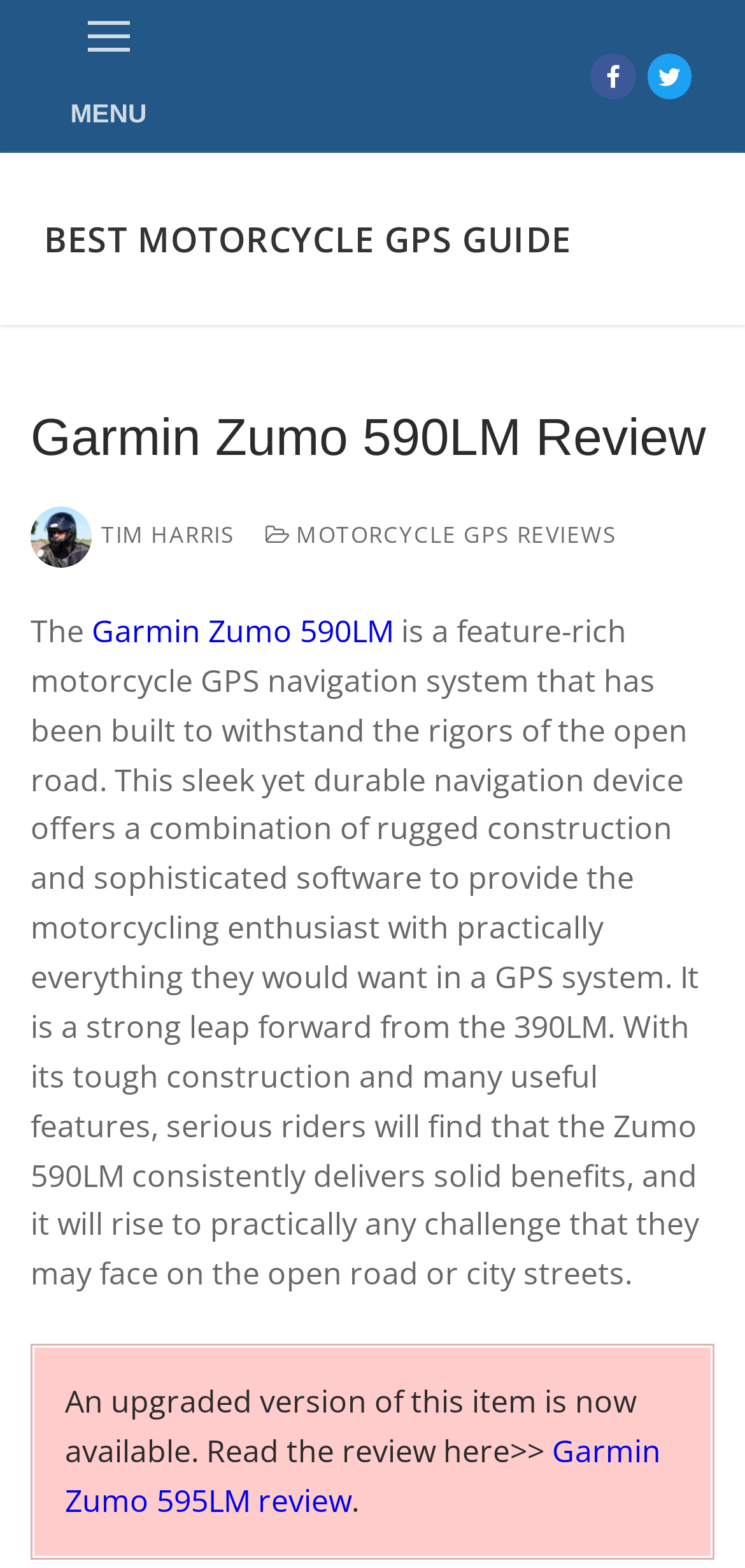Locate the bounding box coordinates of the element that needs to be clicked to carry out the instruction: "Go to the BEST MOTORCYCLE GPS GUIDE". The coordinates should be given as four float numbers ranging from 0 to 1, i.e., [left, top, right, bottom].

[0.059, 0.14, 0.767, 0.167]